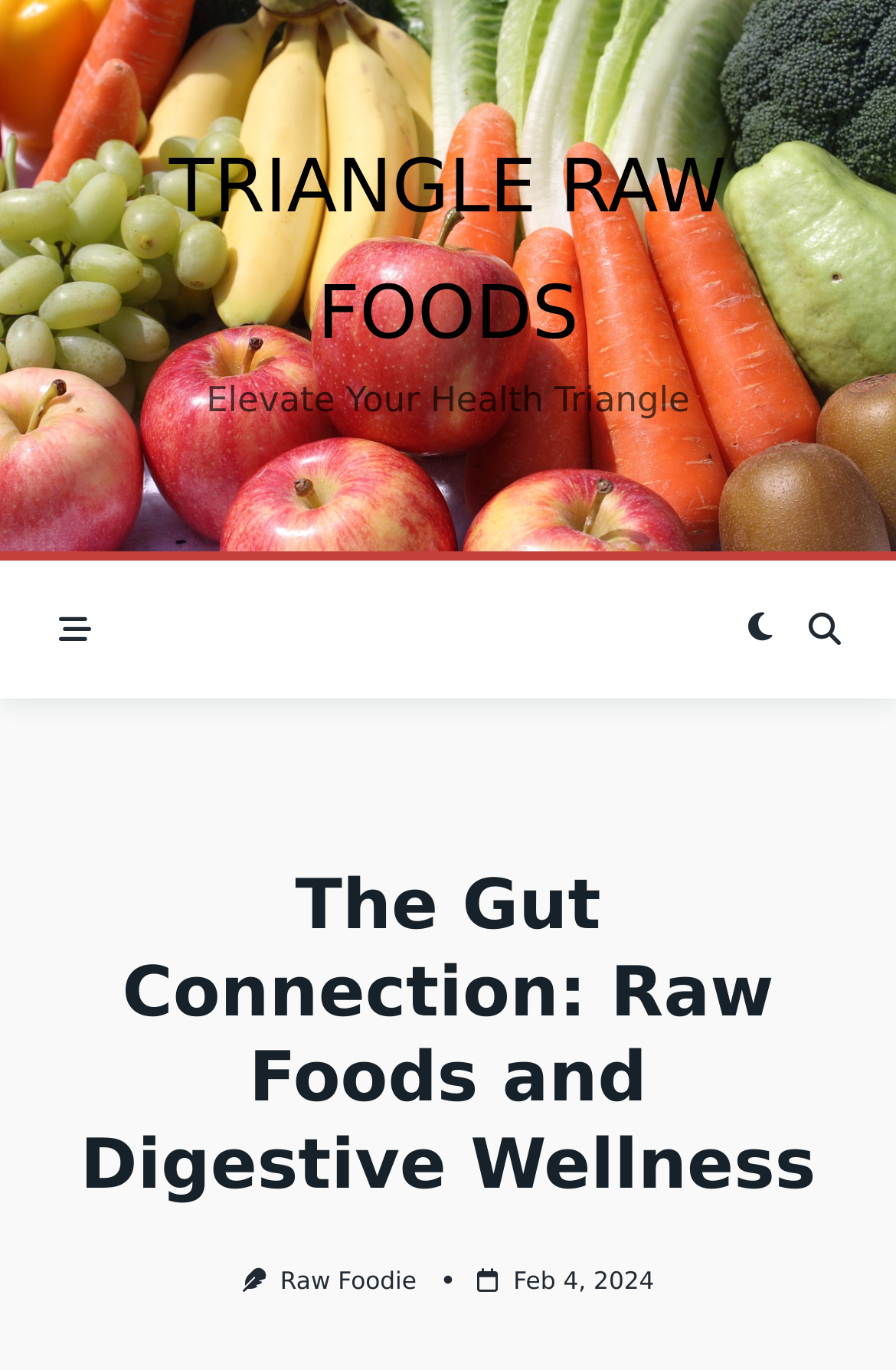What is the category of the article author?
Using the information from the image, give a concise answer in one word or a short phrase.

Raw Foodie